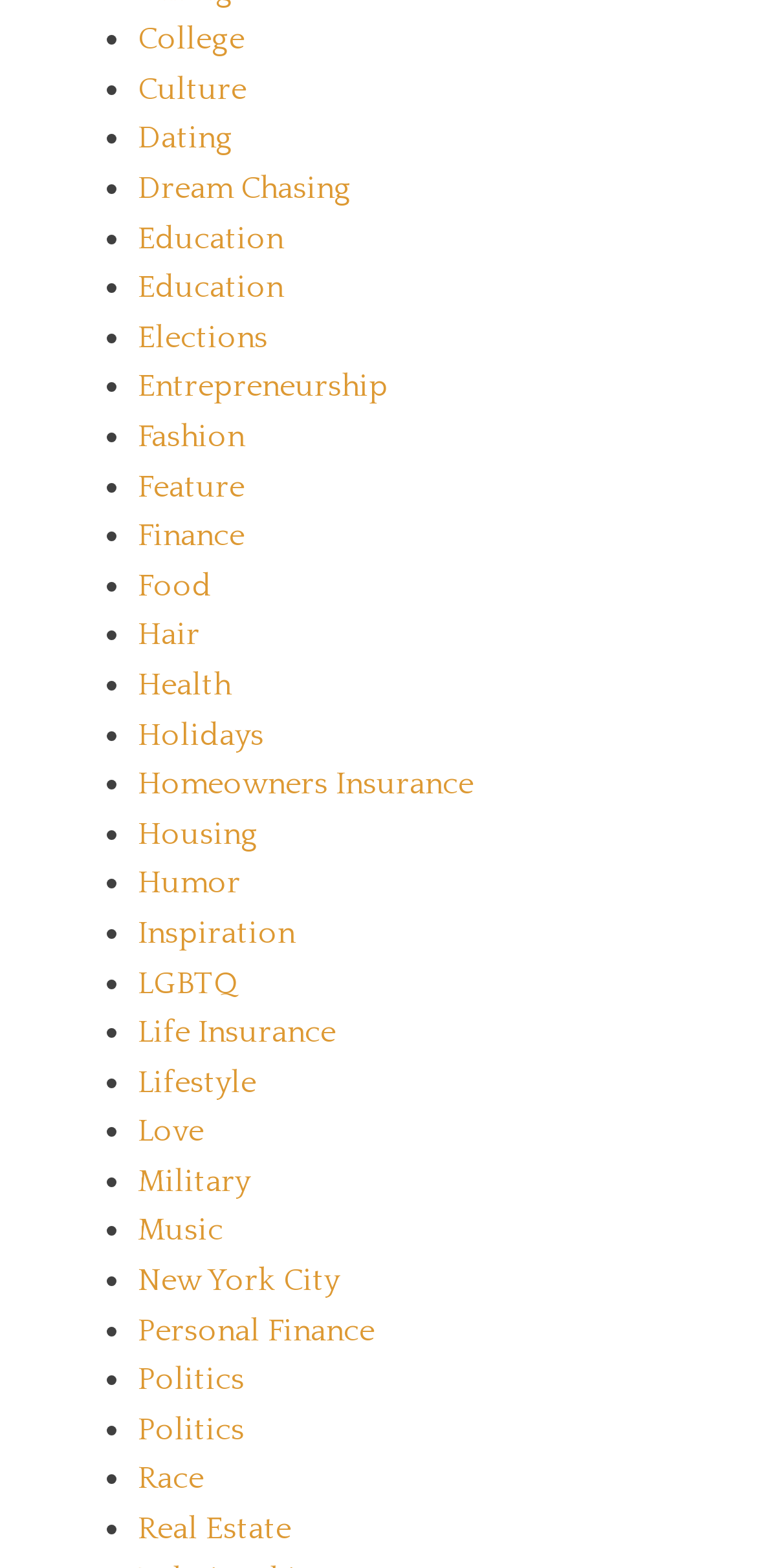What is the vertical position of the 'Homeowners Insurance' link?
Look at the image and answer the question using a single word or phrase.

Above 'Housing'